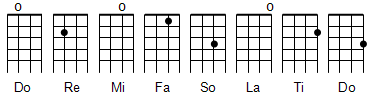Answer the question below with a single word or a brief phrase: 
Is the focus of this exercise on playing chords?

No